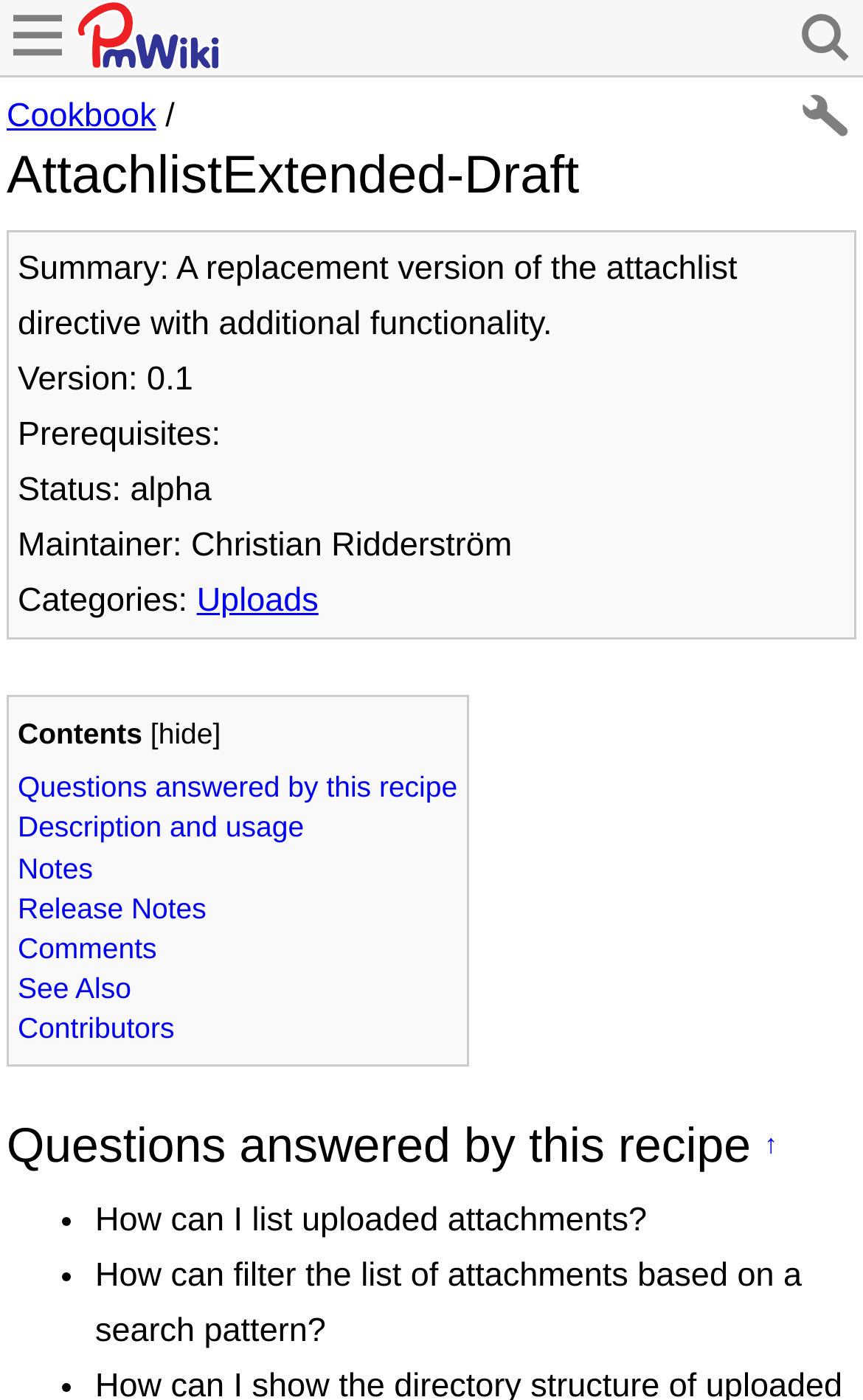Can you find the bounding box coordinates for the element to click on to achieve the instruction: "view Cookbook page"?

[0.008, 0.07, 0.181, 0.096]